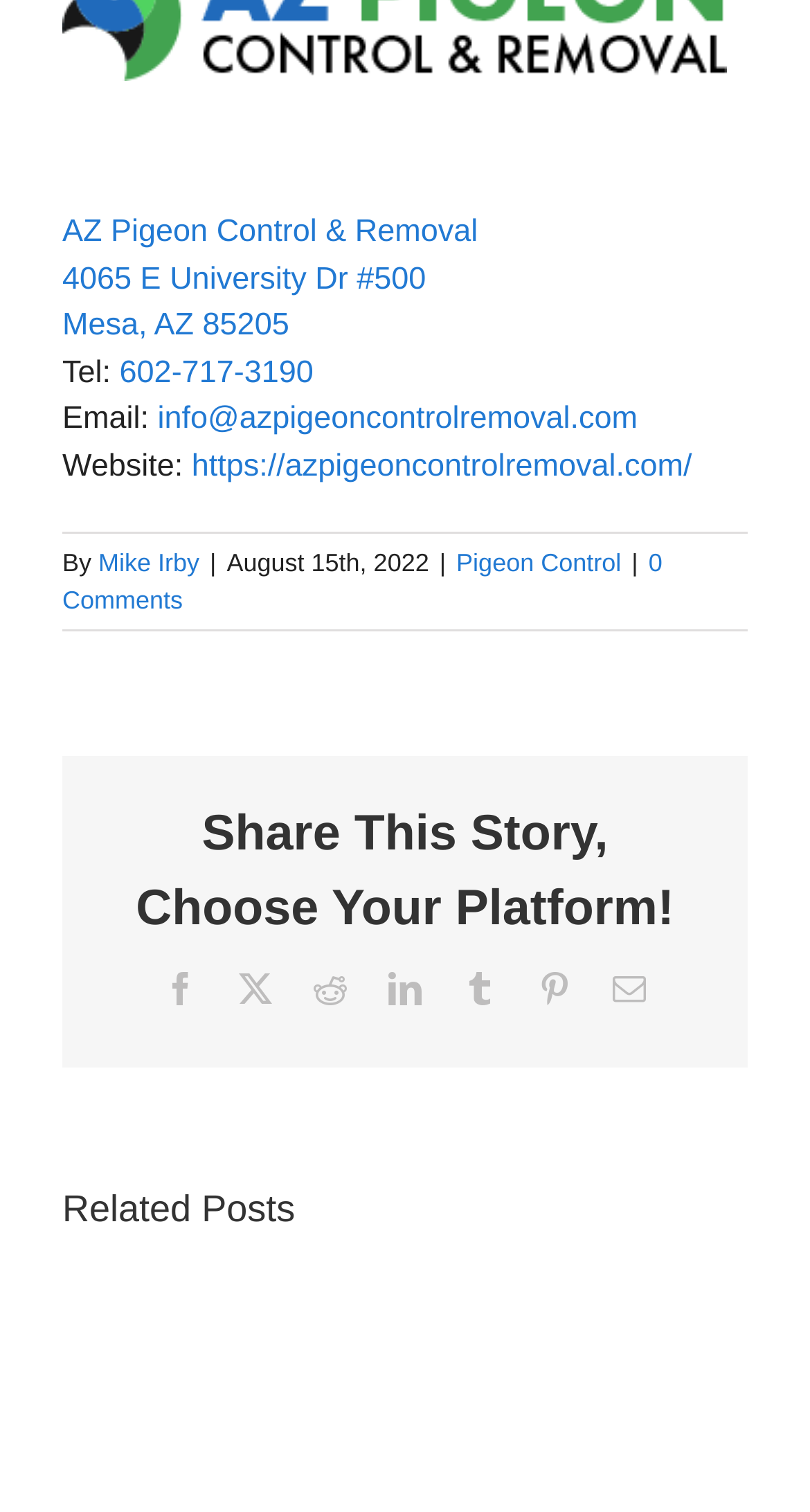Carefully observe the image and respond to the question with a detailed answer:
What is the topic of the related post?

I found the topic by looking at the link element with the text 'Commercial Bird Control: What Options Are Available?' which is located under the 'Related Posts' heading.